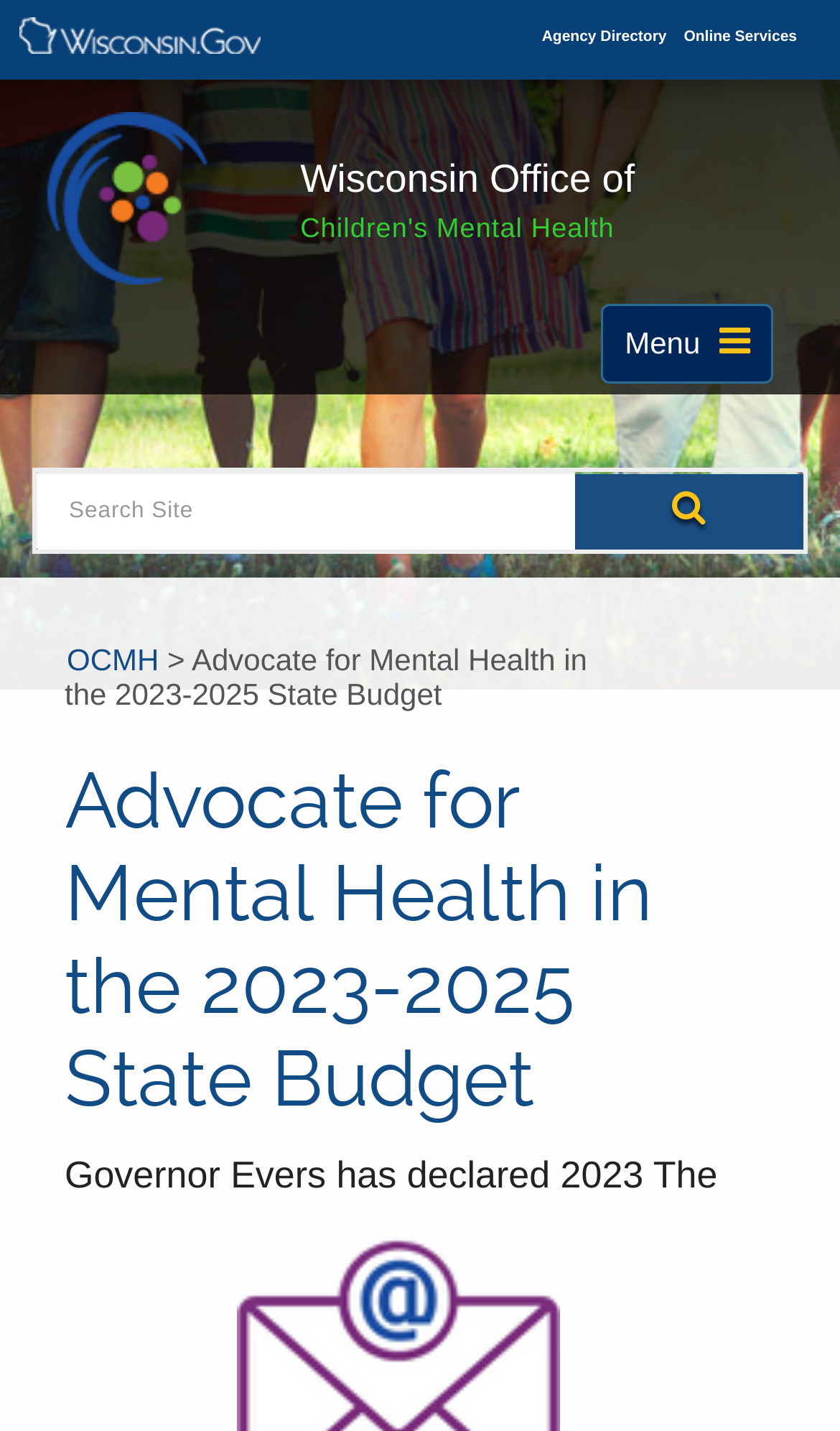What is the name of the office?
Observe the image and answer the question with a one-word or short phrase response.

Wisconsin Office of Children's Mental Health